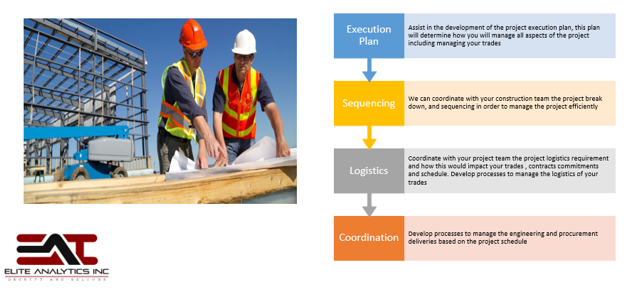What is the focus of the Execution Plan phase?
Please answer the question with a detailed response using the information from the screenshot.

According to the diagram, the Execution Plan phase focuses on the comprehensive development of a project execution strategy, ensuring that all aspects of the project, including trade management, are covered.